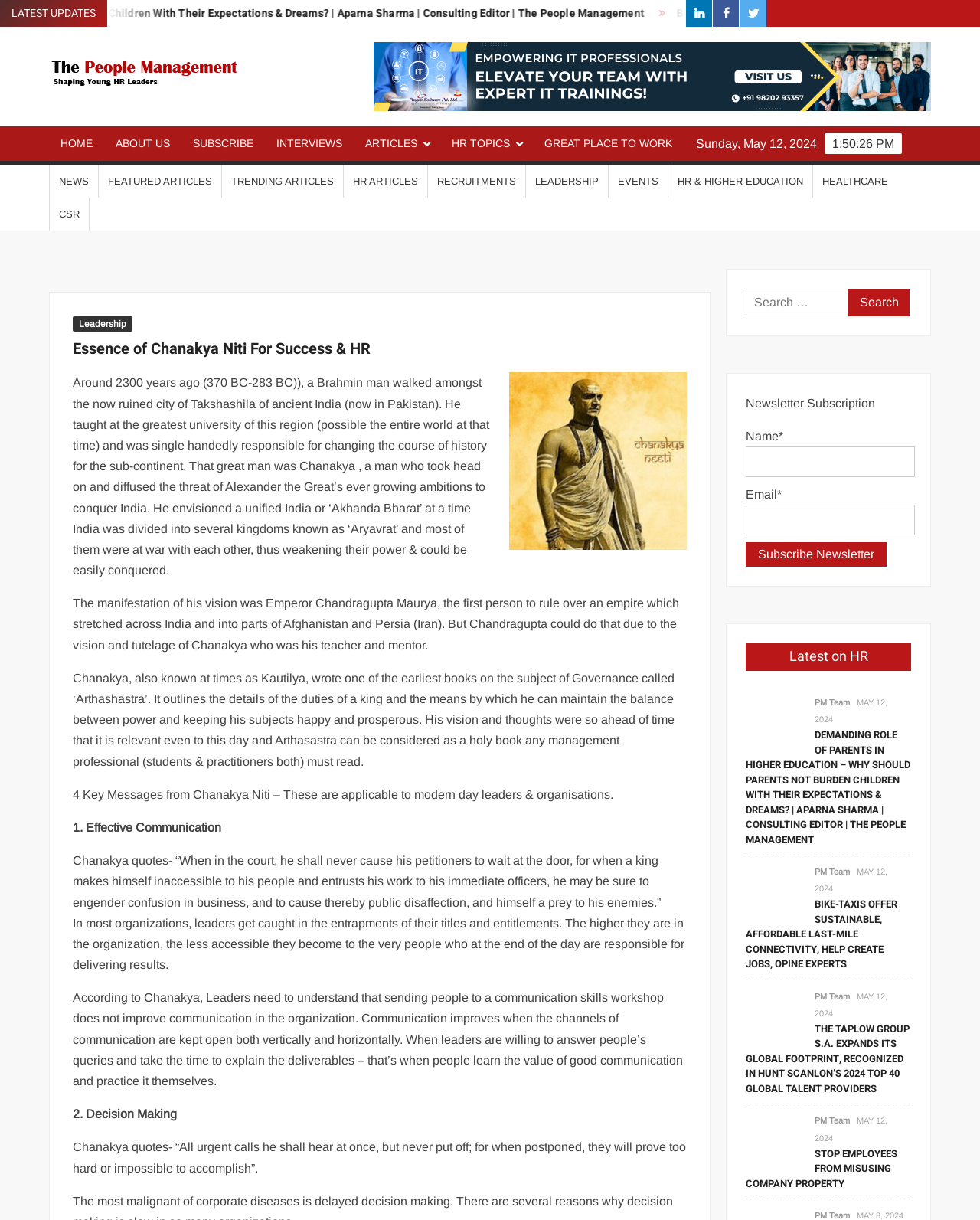What is the name of the person mentioned in the article with the heading 'BIKE-TAXIS OFFER SUSTAINABLE, AFFORDABLE LAST-MILE CONNECTIVITY, HELP CREATE JOBS, OPINE EXPERTS'? Look at the image and give a one-word or short phrase answer.

None